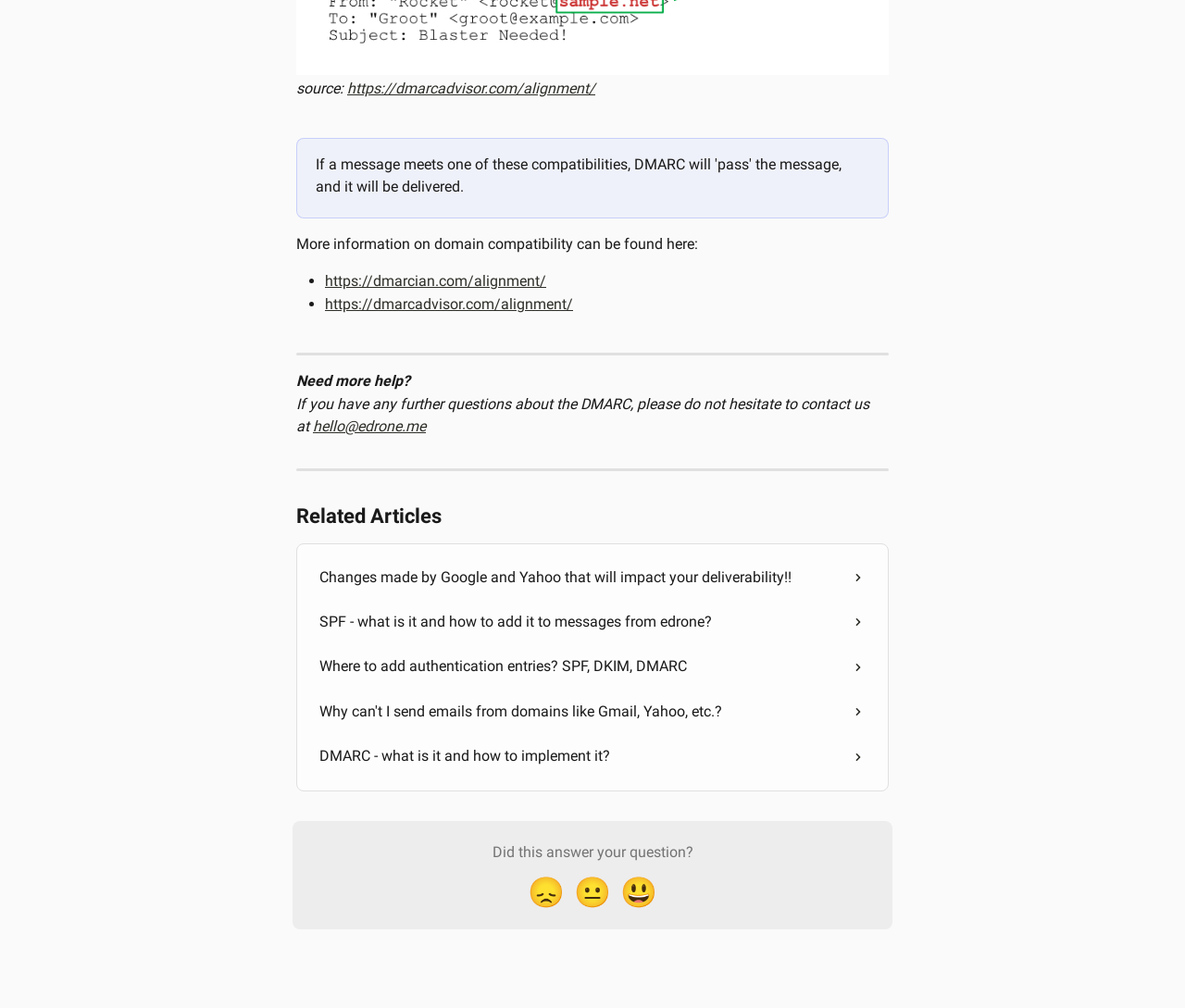Please specify the bounding box coordinates of the region to click in order to perform the following instruction: "Express a disappointed reaction".

[0.441, 0.861, 0.48, 0.911]